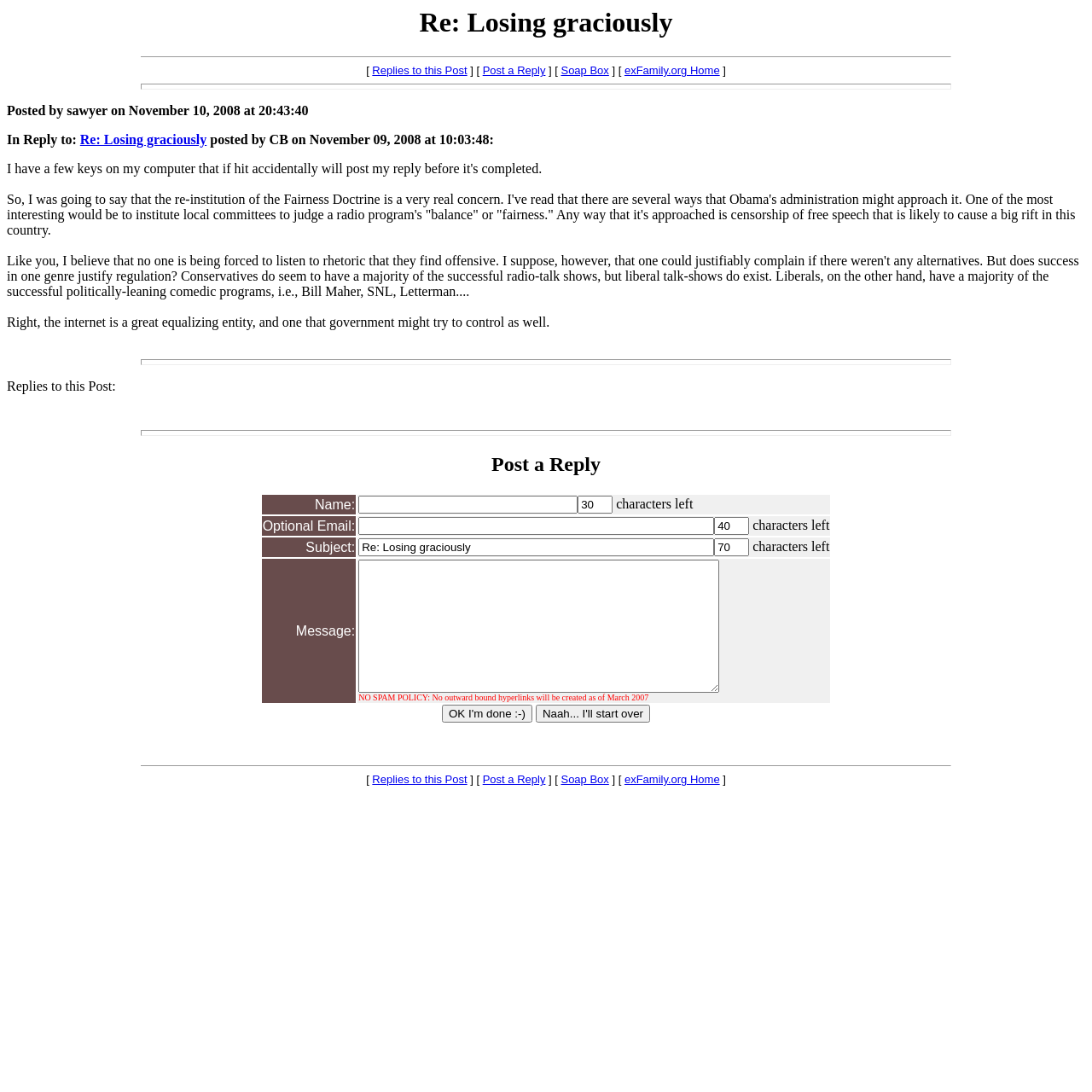Please identify the bounding box coordinates of the clickable area that will allow you to execute the instruction: "Click on Replies to this Post".

[0.341, 0.059, 0.428, 0.071]